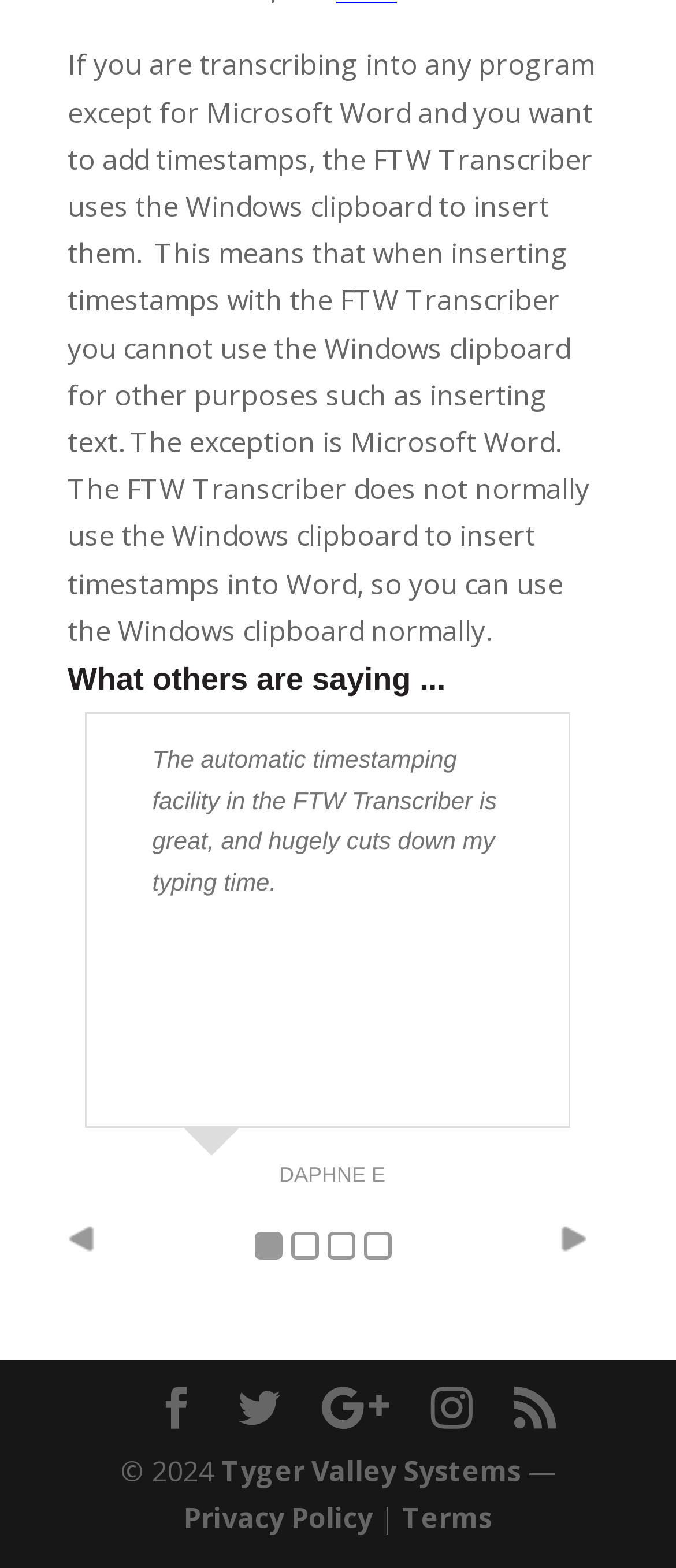What is the company name mentioned at the bottom?
Kindly offer a detailed explanation using the data available in the image.

The company name is mentioned at the bottom of the webpage, as indicated by the link element with ID 124, which contains the text 'Tyger Valley Systems'.